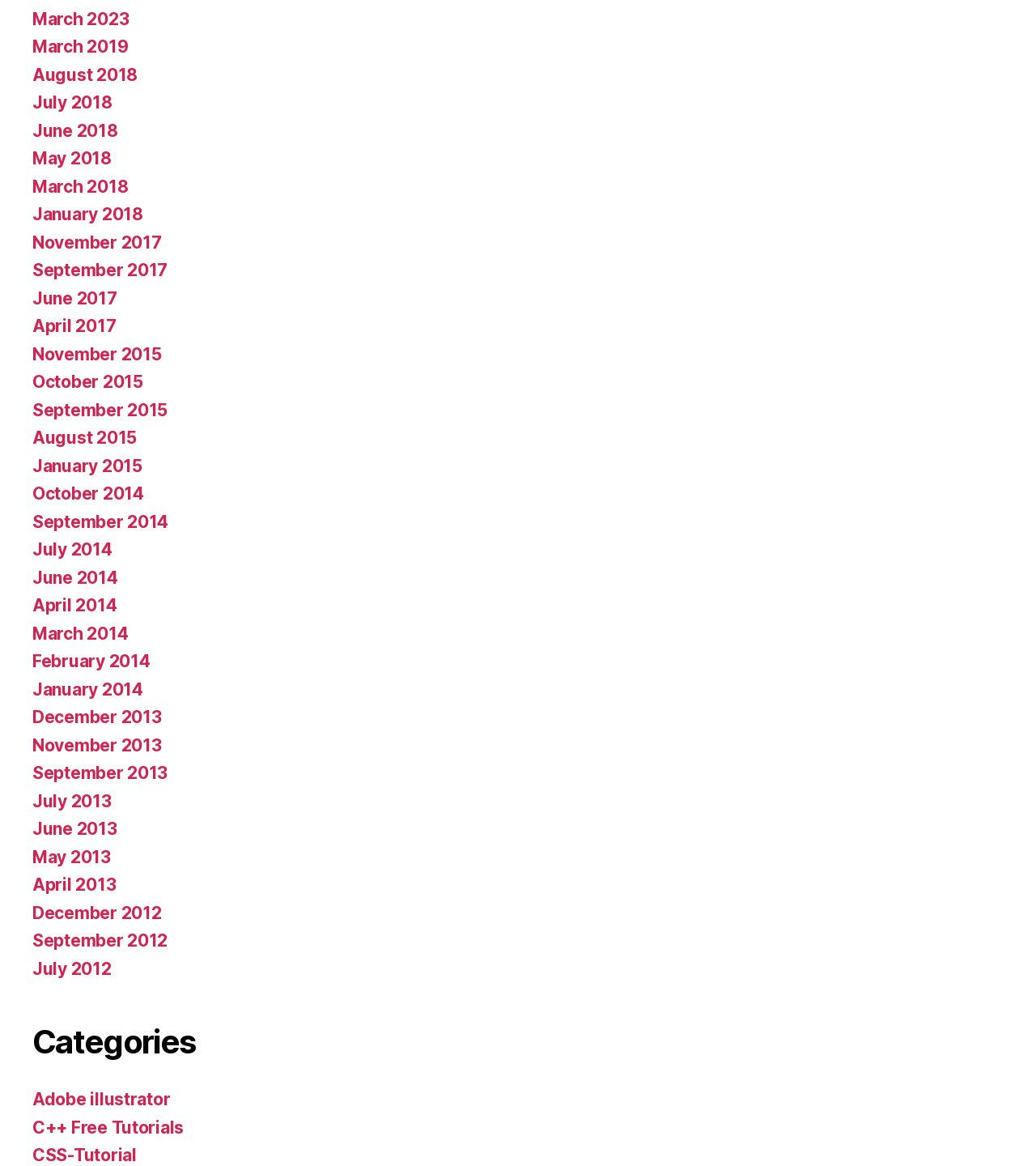How are the archives organized?
Look at the screenshot and respond with one word or a short phrase.

By month and year